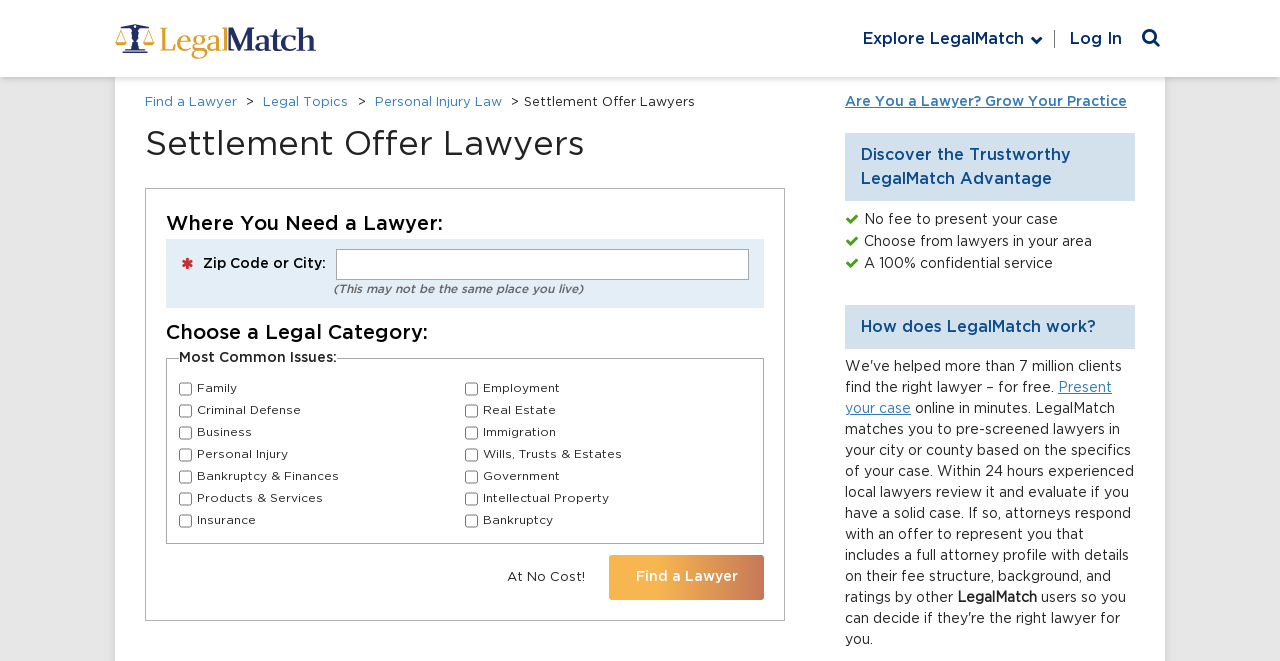What is the guarantee of confidentiality on LegalMatch?
Give a detailed response to the question by analyzing the screenshot.

LegalMatch guarantees 100% confidentiality of its service, as stated on the webpage. This means that users can be assured that their case information will be kept confidential and not shared with anyone.